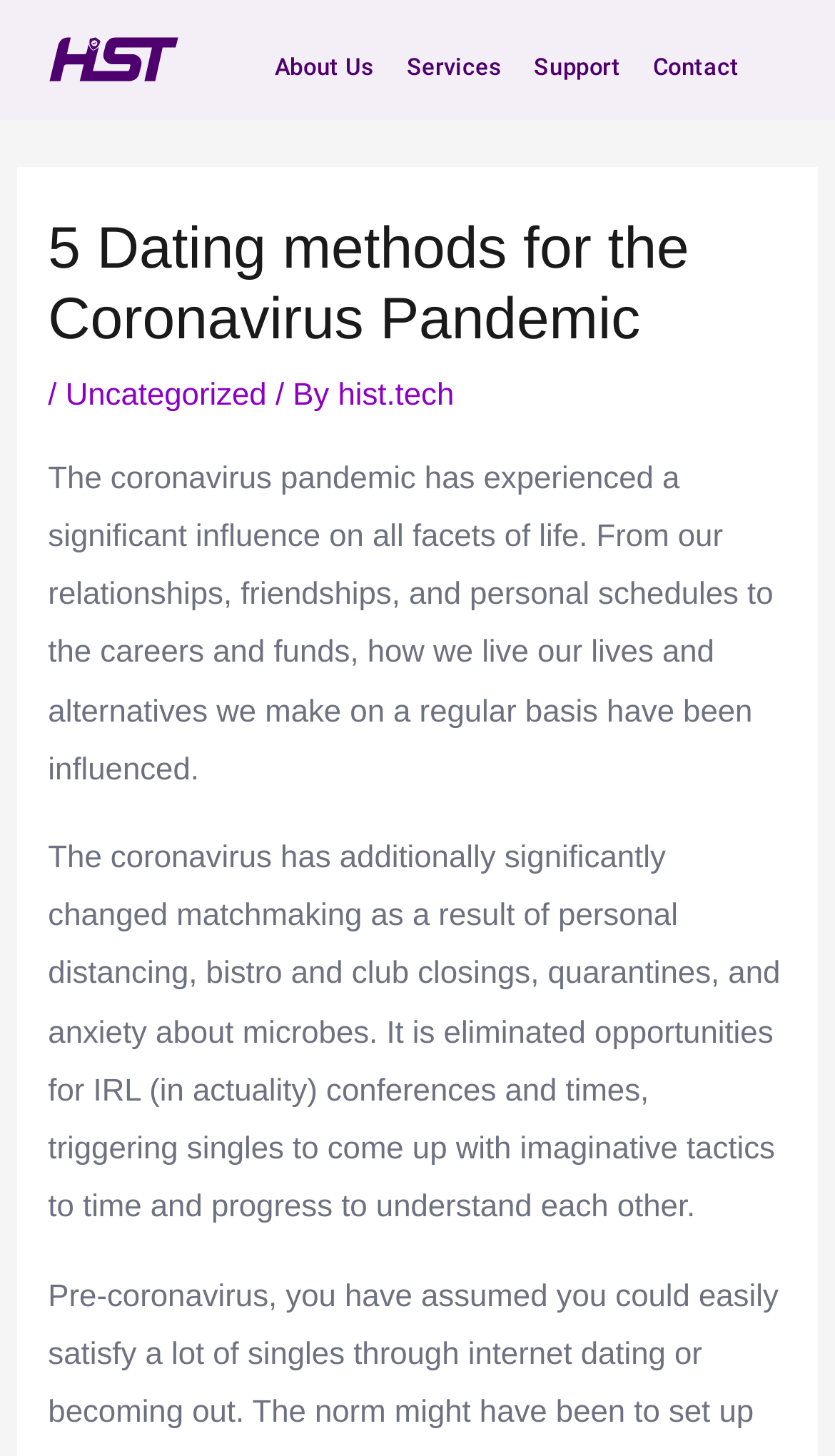Using the given description, provide the bounding box coordinates formatted as (top-left x, top-left y, bottom-right x, bottom-right y), with all values being floating point numbers between 0 and 1. Description: About Us

[0.321, 0.016, 0.456, 0.076]